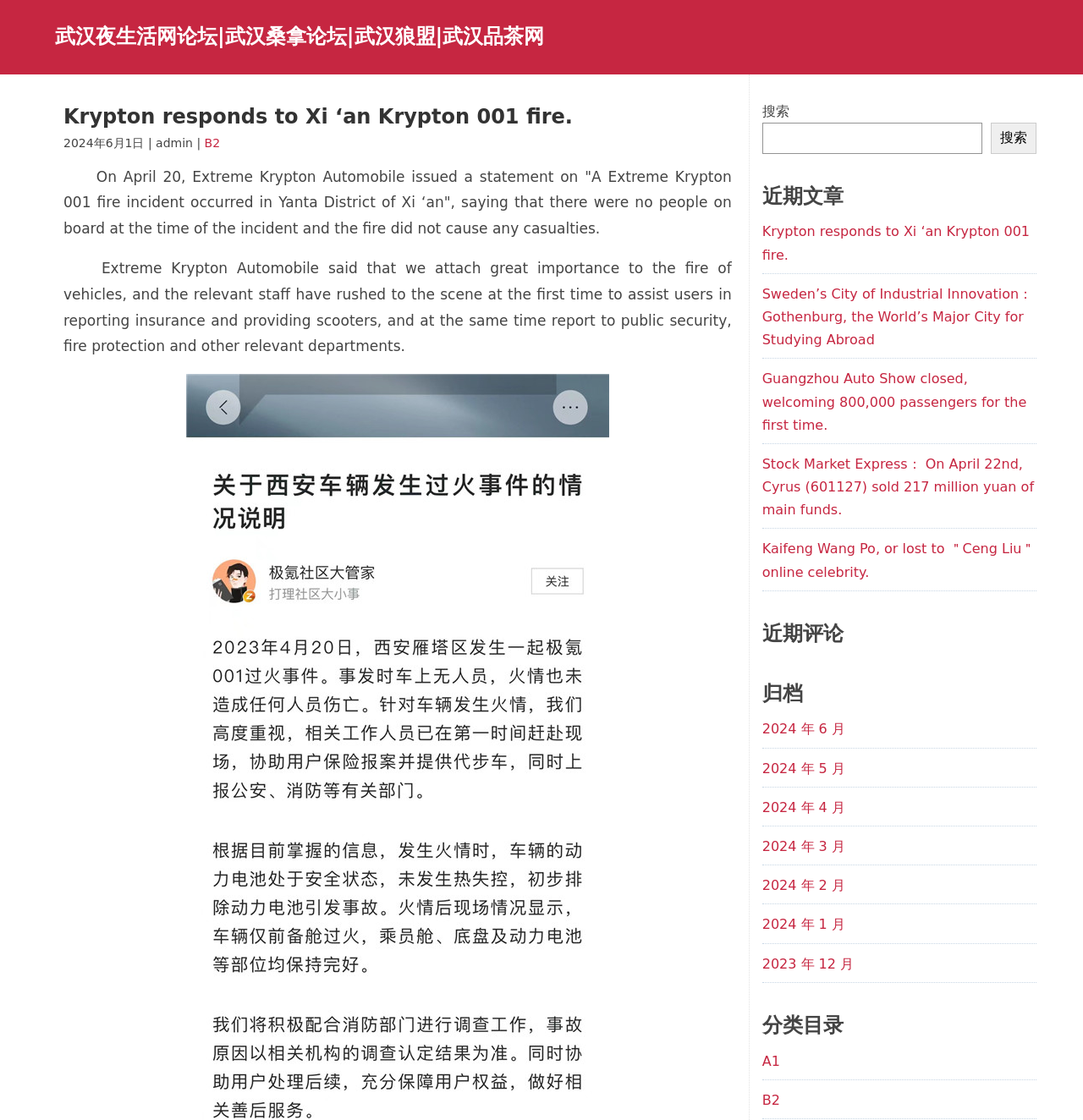Identify the bounding box coordinates of the region that should be clicked to execute the following instruction: "Read the latest news".

[0.059, 0.094, 0.676, 0.115]